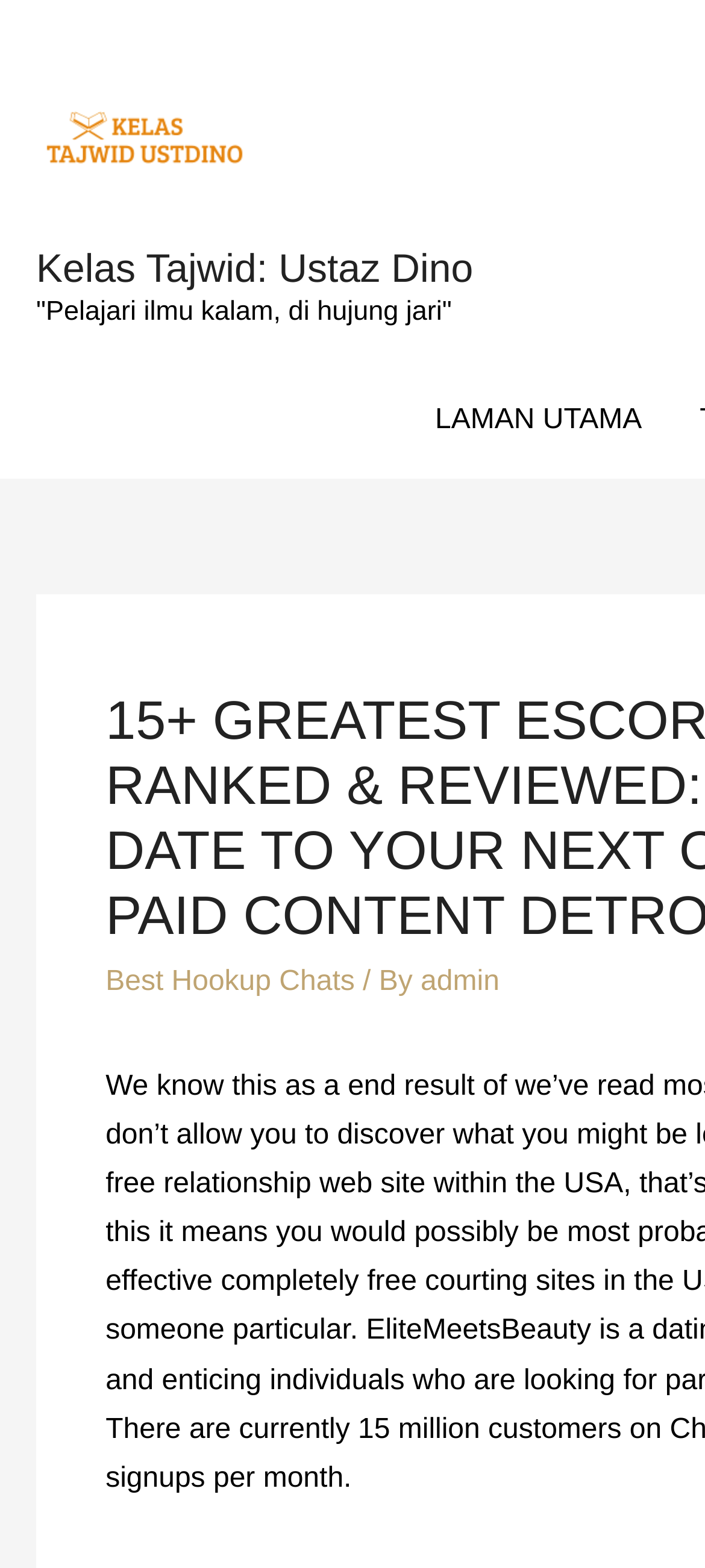Locate the heading on the webpage and return its text.

15+ GREATEST ESCORT WEBSITES RANKED & REVIEWED: DISCOVER A DATE TO YOUR NEXT OCCASION 2023 PAID CONTENT DETROIT